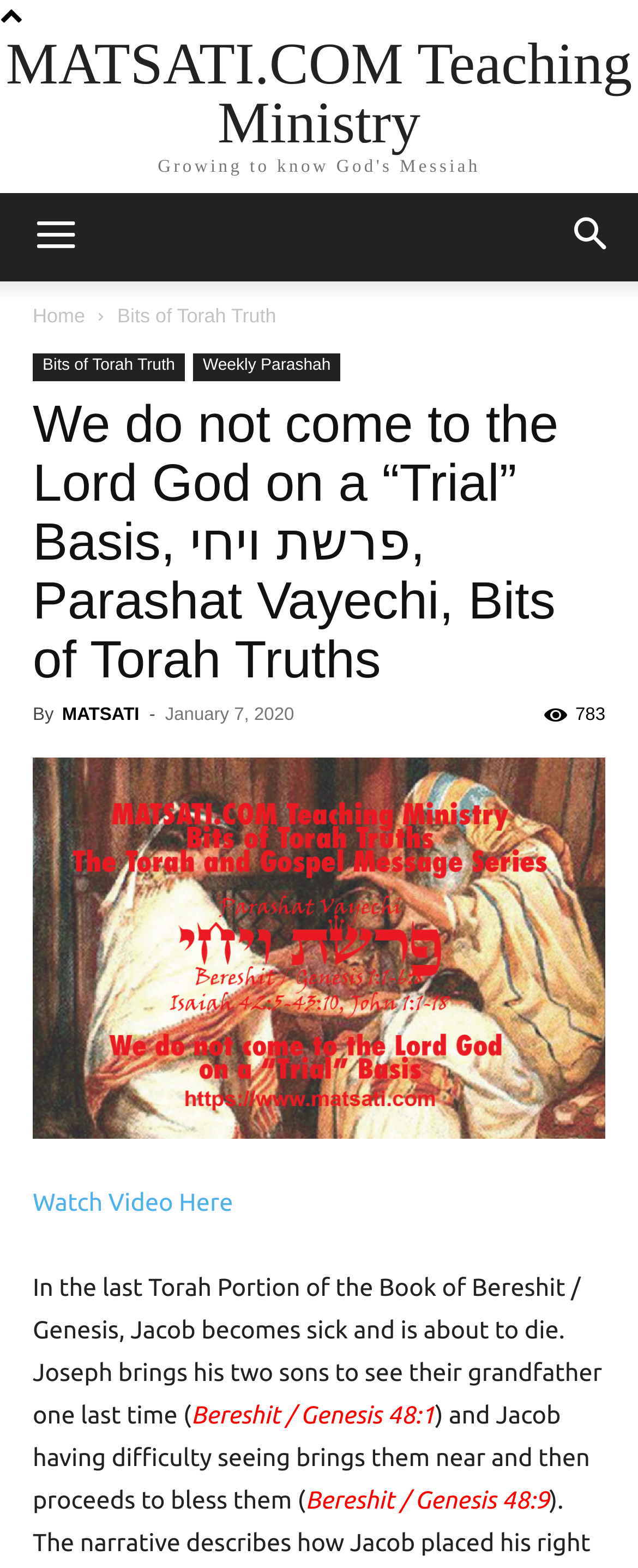Provide an in-depth caption for the elements present on the webpage.

This webpage is a teaching ministry website, specifically focused on Bits of Torah Truths. At the top, there is a link to the ministry's main page, "MATSATI.COM Teaching Ministry Growing to know God's Messiah", which spans the entire width of the page. Below this, there are two buttons, "Menu" and "Search", positioned on the left and right sides, respectively. 

Underneath these buttons, there are two links, "Home" and "Bits of Torah Truth", which are aligned horizontally. The "Bits of Torah Truth" link has a dropdown menu with two sub-links, "Bits of Torah Truth" and "Weekly Parashah". 

The main content of the page is a header section that takes up most of the page's width. The header section has a title, "We do not come to the Lord God on a “Trial” Basis, פרשת ויחי, Parashat Vayechi, Bits of Torah Truths", which is followed by the author's name, "MATSATI", and the publication date, "January 7, 2020". 

Below the header section, there is a large image that spans the entire width of the page. Underneath the image, there is a link to watch a video, "Watch Video Here". The main article begins below this link, which discusses the last Torah Portion of the Book of Bereshit / Genesis, where Jacob becomes sick and is about to die. The article includes references to specific verses in Bereshit / Genesis, such as 48:1 and 48:9.